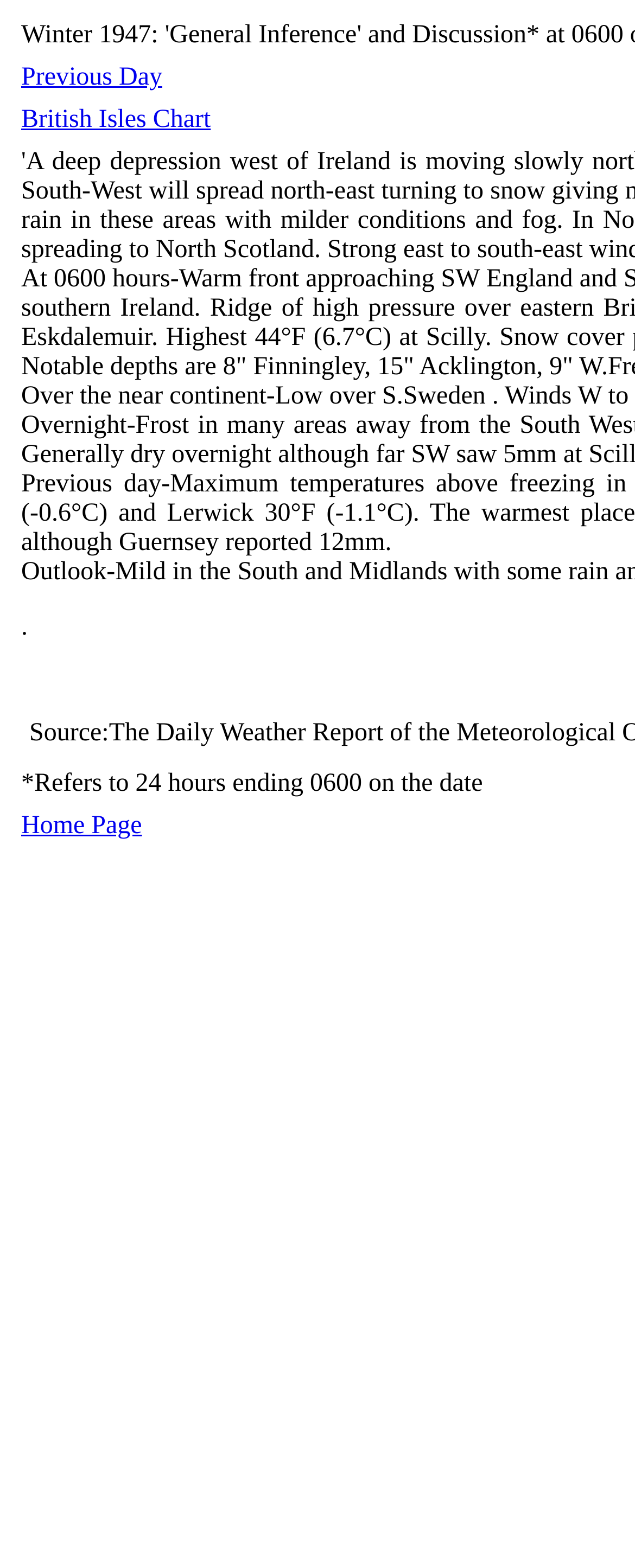Please analyze the image and provide a thorough answer to the question:
How many empty table cells are there?

I counted the number of empty table cells by looking for LayoutTableCell elements with no child elements. There are two such elements, indicating that there are two empty table cells.